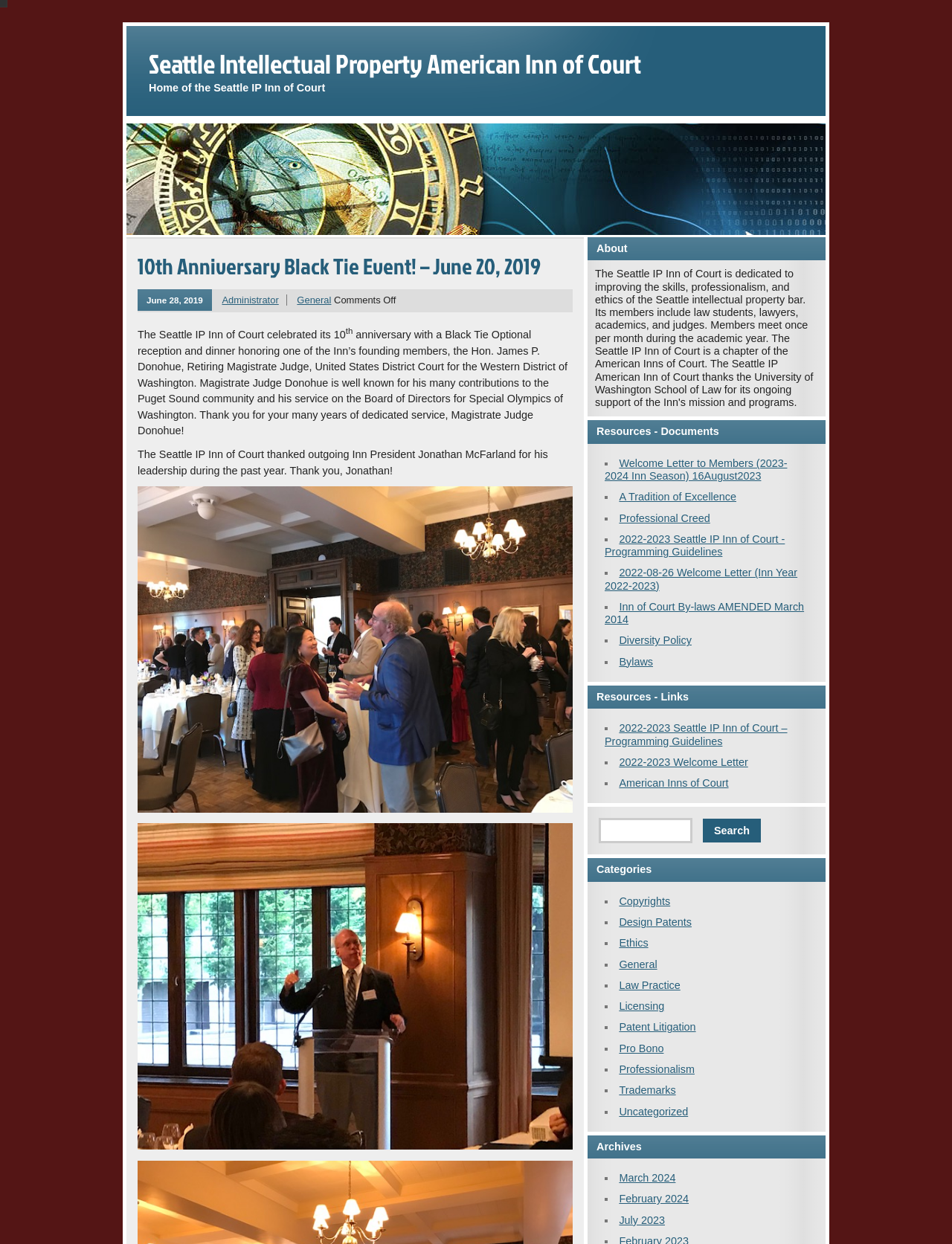Give a concise answer using only one word or phrase for this question:
What is the category of the link 'Design Patents'?

Patent